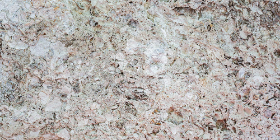Break down the image and describe each part extensively.

This image features **SHELL STONE**, showcasing a textured surface that embodies natural beauty. The stone is characterized by its unique patterns and hues, often featuring light and neutral tones with subtle variations. Commonly used in various construction and renovation projects, Shell Stone is a popular choice for applications such as floors, kitchen countertops, vanity tops, and outdoor landscaping. Its versatility and aesthetic appeal make it suitable for both modern and traditional designs, offering durable and attractive solutions for home improvement.